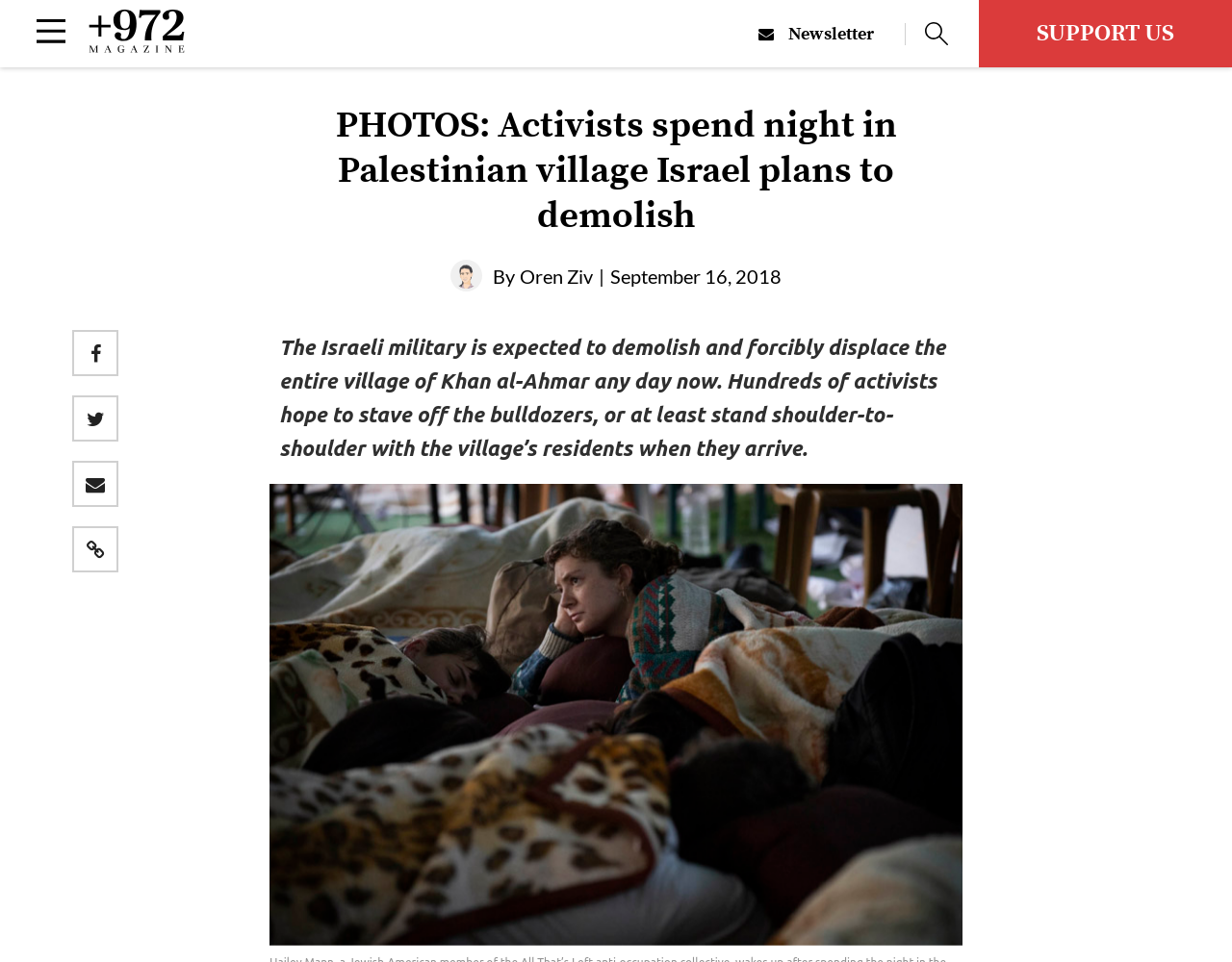Provide a brief response to the question using a single word or phrase: 
What is the topic of the article?

Khan al-Ahmar